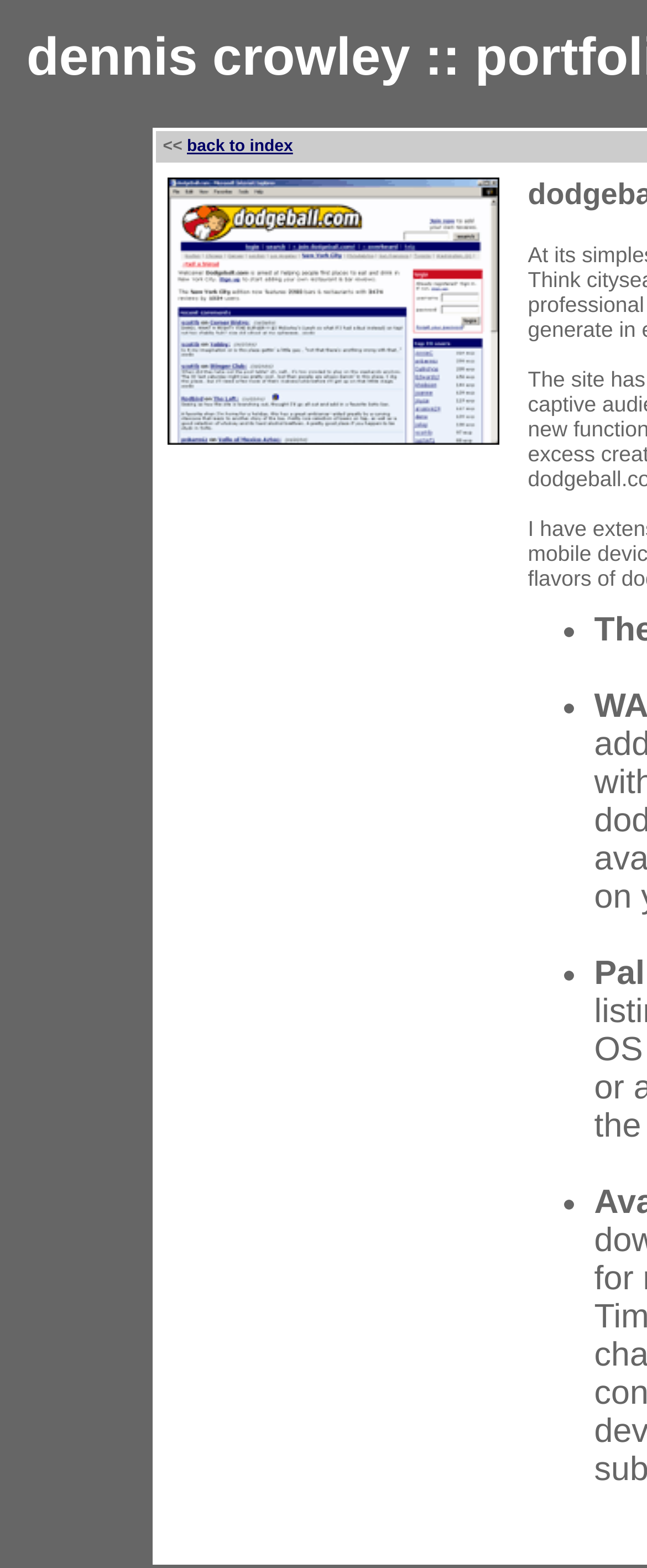How many list markers are there?
Look at the image and respond with a one-word or short phrase answer.

4